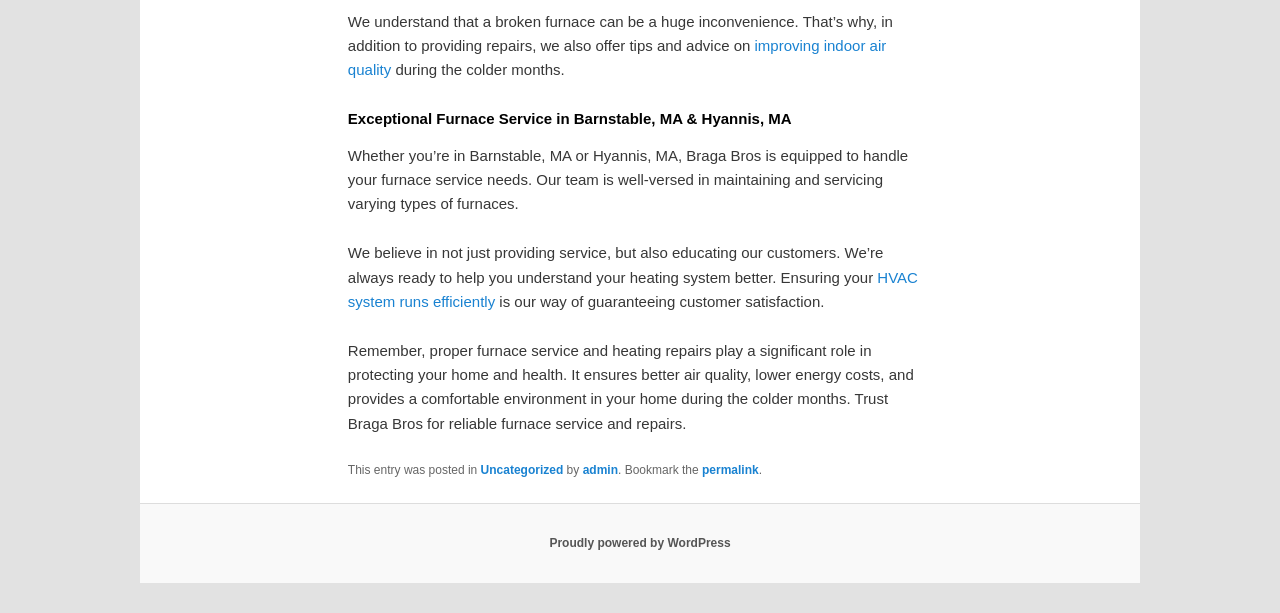What is the purpose of the link 'improving indoor air quality'?
Refer to the image and give a detailed answer to the question.

The link 'improving indoor air quality' is likely provided to offer tips and advice on how to improve indoor air quality, as mentioned in the sentence 'That’s why, in addition to providing repairs, we also offer tips and advice on improving indoor air quality during the colder months'.